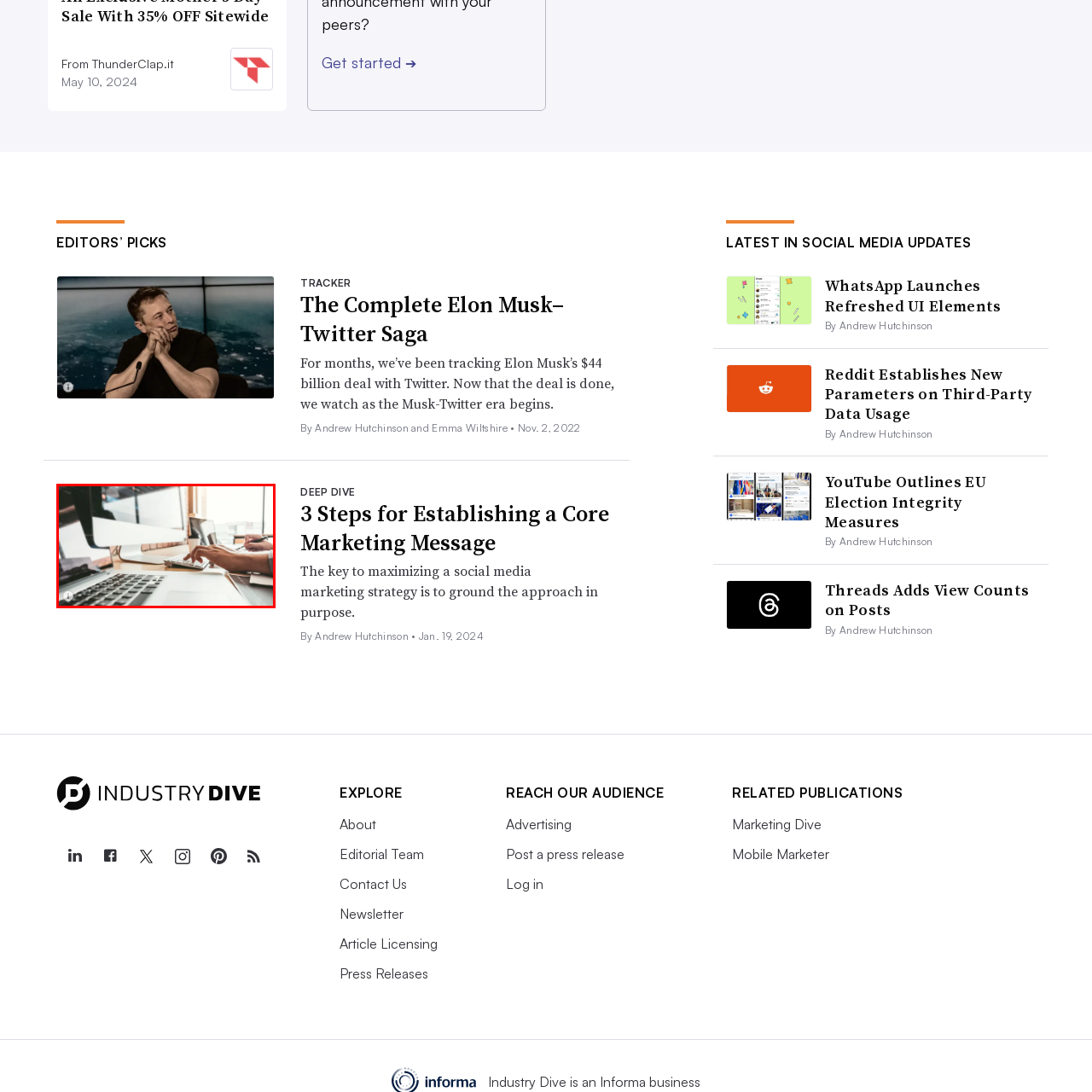Generate a detailed caption for the content inside the red bounding box.

The image showcases a close-up of a person's hands actively typing on a laptop keyboard, suggesting a focused work environment. In the background, a sleek desktop monitor is visible, hinting at a dual-screen setup often favored in productivity settings. The workspace appears well-lit with natural light, as indicated by the visible window, contributing to a warm and inviting atmosphere. This visual emphasizes the blend of modern technology and the daily activities of a professional, potentially engaging in tasks such as research, communication, or content creation. A coffee cup sits nearby, further illustrating a casual yet productive workspace ambiance.